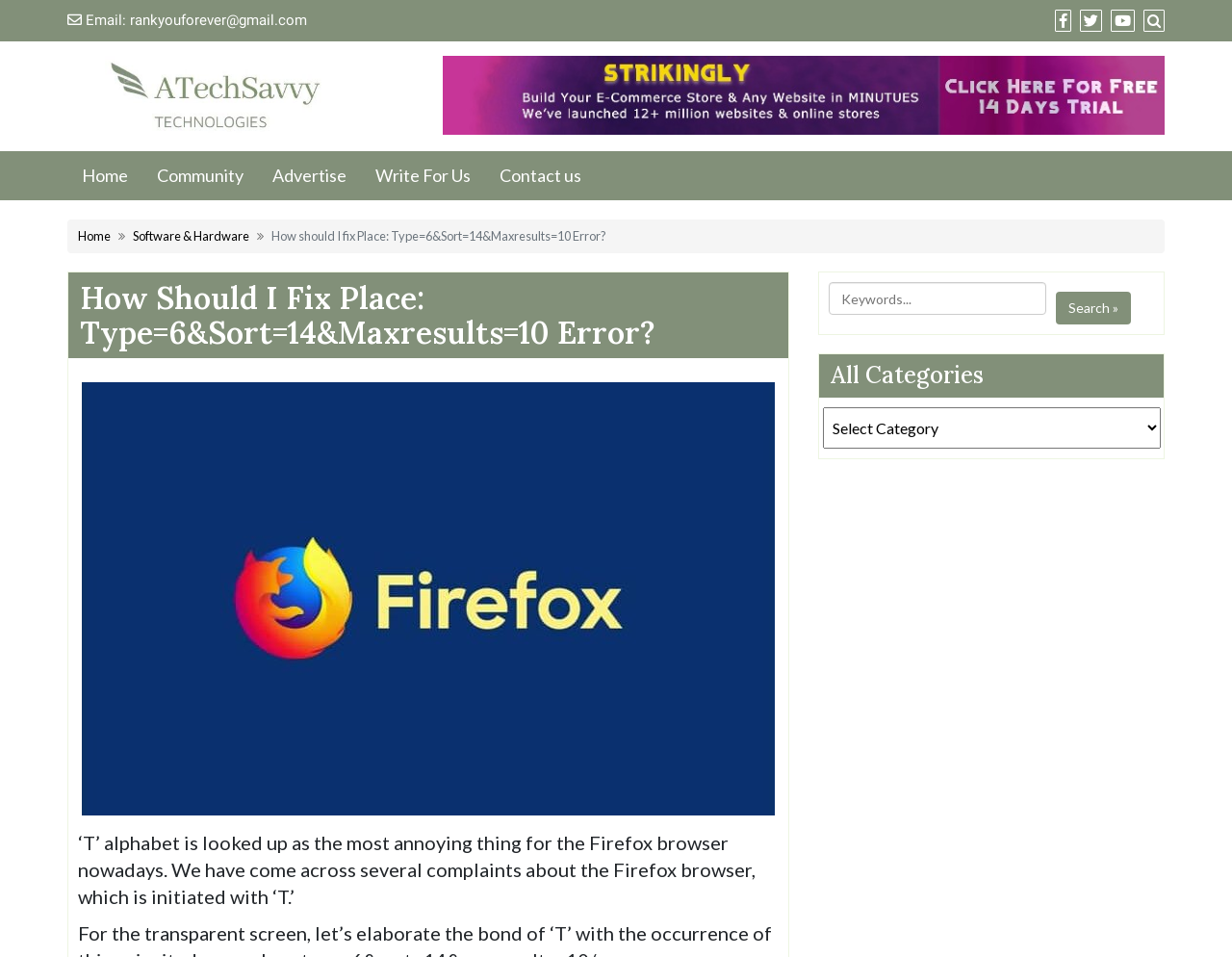Generate a comprehensive description of the webpage content.

This webpage appears to be a troubleshooting guide or a blog post about fixing an error related to Firefox browser. At the top left, there is an email address "rankyouforever@gmail.com" and a few social media icons. Below the email address, there is a search form with a search box and a "Close search form" button. 

On the top right, there are several links, including "strikingly best website builder" with an accompanying image, as well as links to "Home", "Community", "Advertise", "Write For Us", and "Contact us". 

Below these links, there is a navigation breadcrumb trail showing the current page's location, with links to "Home" and "Software & Hardware". The title of the current page, "How should I fix Place: Type=6&Sort=14&Maxresults=10 Error?", is displayed prominently in a heading.

The main content of the page starts with an image related to the error, followed by a block of text that explains the issue. The text states that the 'T' alphabet is causing problems for the Firefox browser and that there have been several complaints about it.

On the right side of the page, there is another search box with a "Search »" button. Below this, there is a heading "All Categories" and a combobox with the same label, which allows users to select a category.